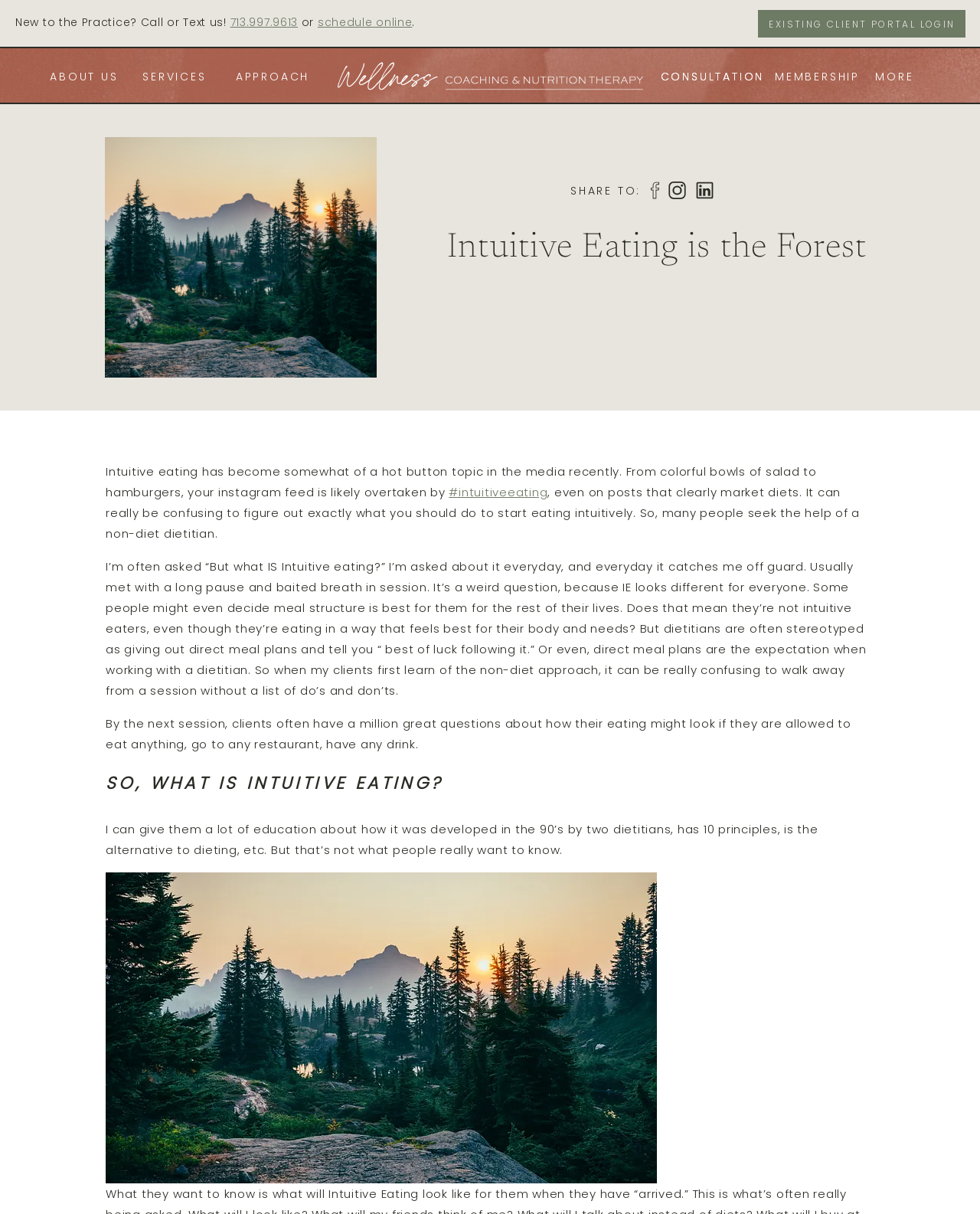Identify the bounding box coordinates for the region of the element that should be clicked to carry out the instruction: "Call or text the practice". The bounding box coordinates should be four float numbers between 0 and 1, i.e., [left, top, right, bottom].

[0.232, 0.012, 0.307, 0.025]